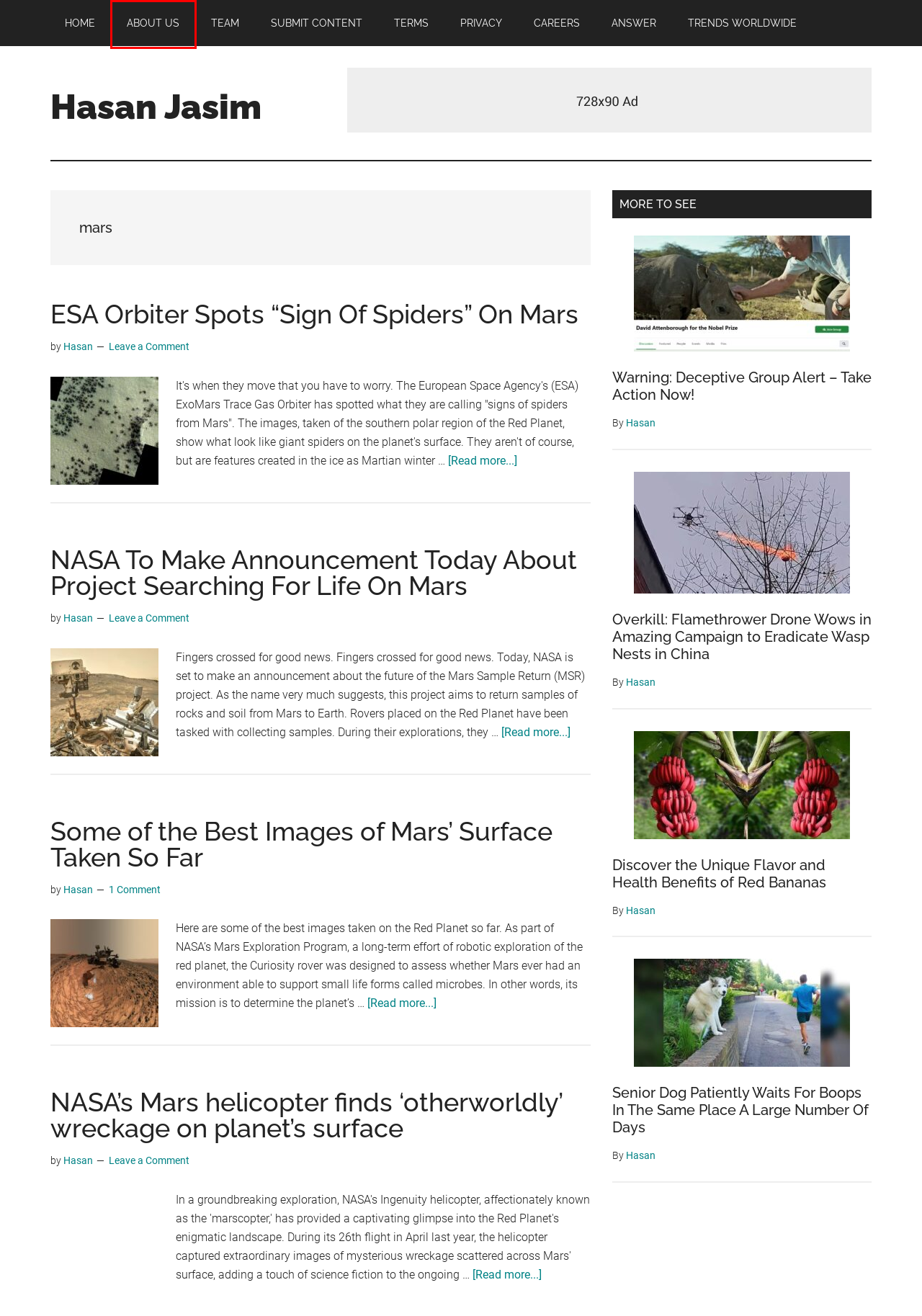Examine the screenshot of the webpage, which includes a red bounding box around an element. Choose the best matching webpage description for the page that will be displayed after clicking the element inside the red bounding box. Here are the candidates:
A. About Us - Hasan Jasim
B. NASA’s Mars helicopter finds ‘otherworldly’ wreckage on planet’s surface - Hasan Jasim
C. Submit Content - Hasan Jasim
D. NASA To Make Announcement Today About Project Searching For Life On Mars - Hasan Jasim
E. Homepage - Hasan Jasim
F. Privacy - Hasan Jasim
G. Careers - Hasan Jasim
H. Hasan - Hasan Jasim

A